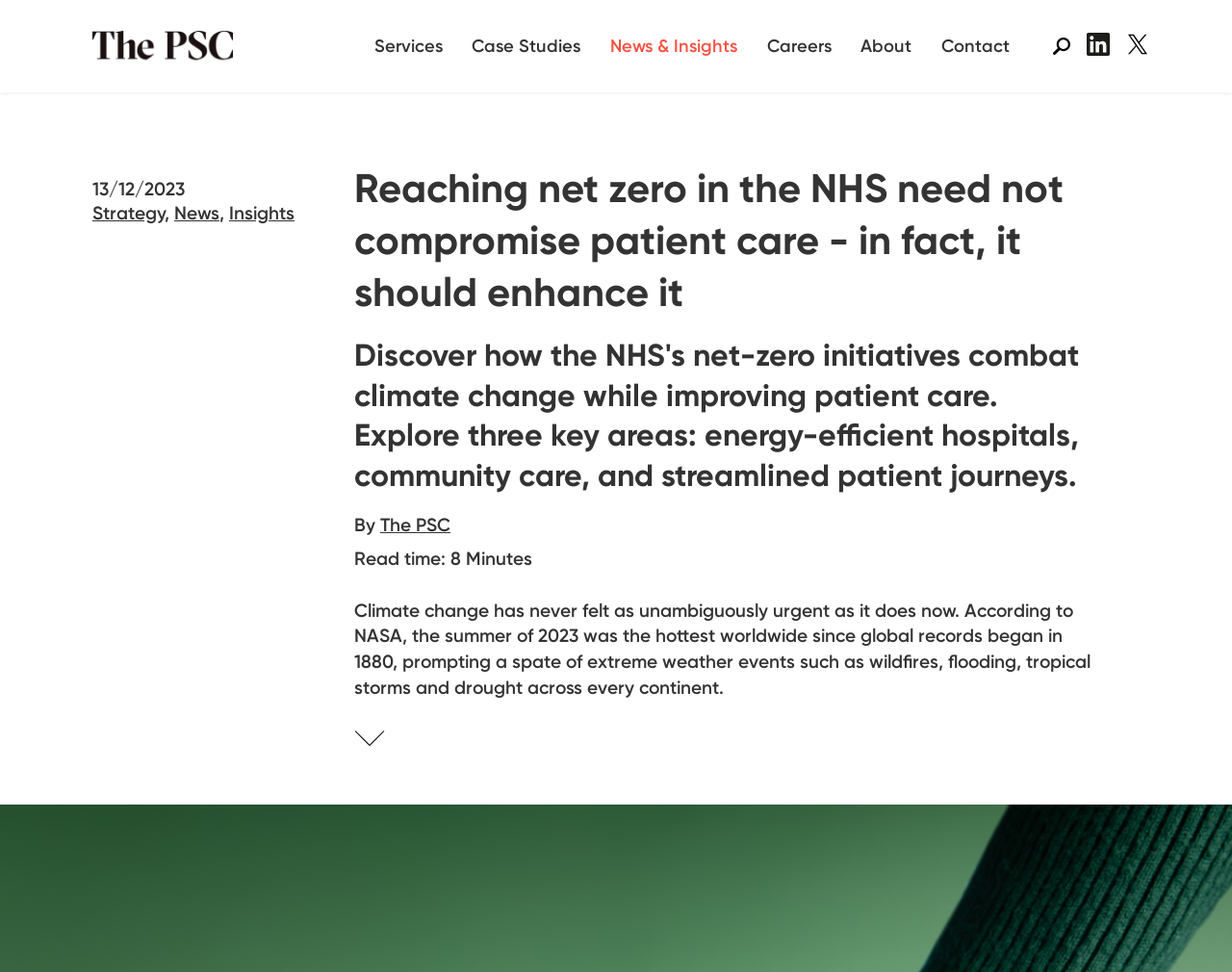Find the bounding box coordinates of the area to click in order to follow the instruction: "Go to the PSC page".

[0.075, 0.0, 0.2, 0.095]